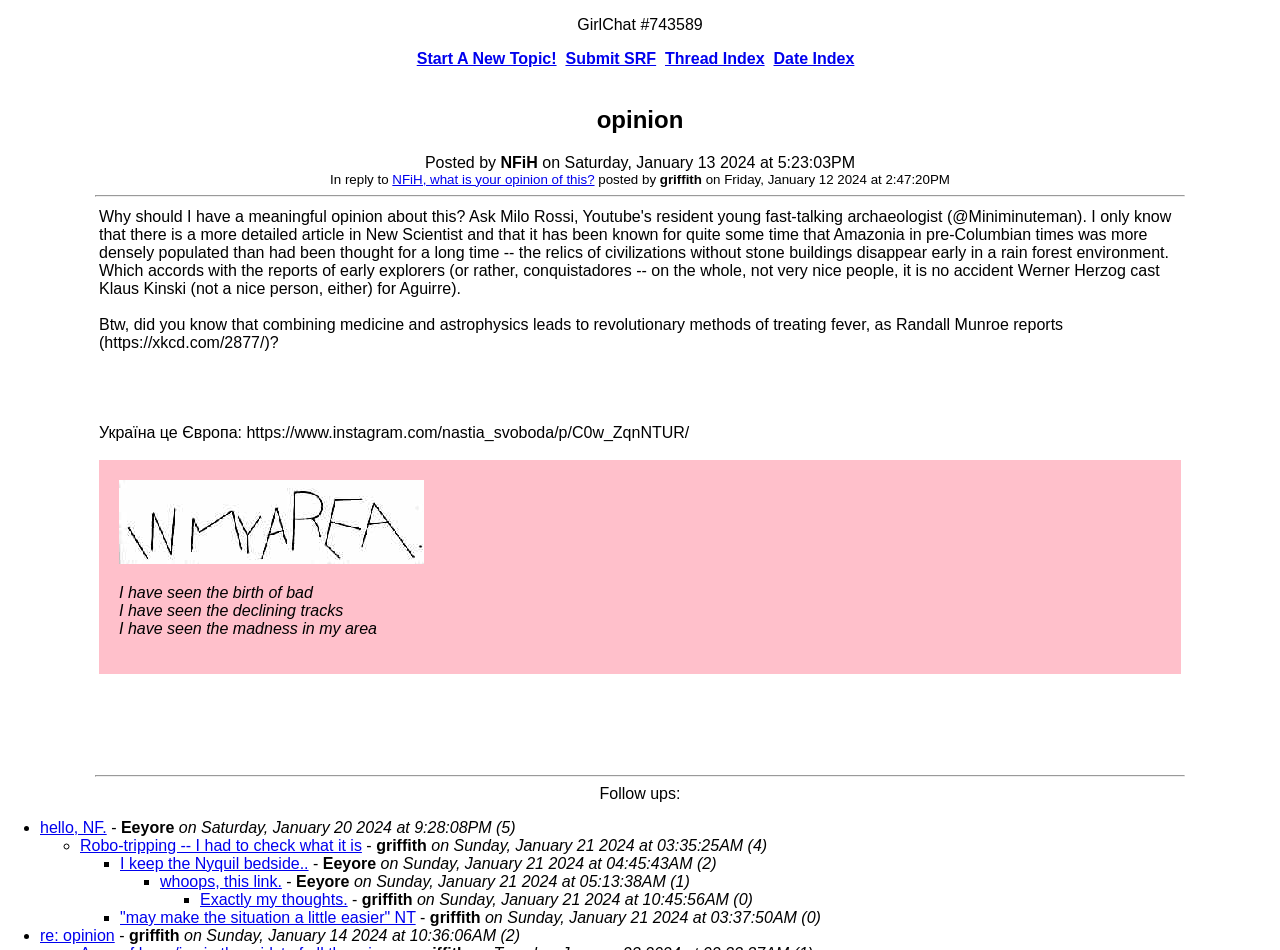Please determine the bounding box coordinates, formatted as (top-left x, top-left y, bottom-right x, bottom-right y), with all values as floating point numbers between 0 and 1. Identify the bounding box of the region described as: Child Abuse and Sexual Assault

None